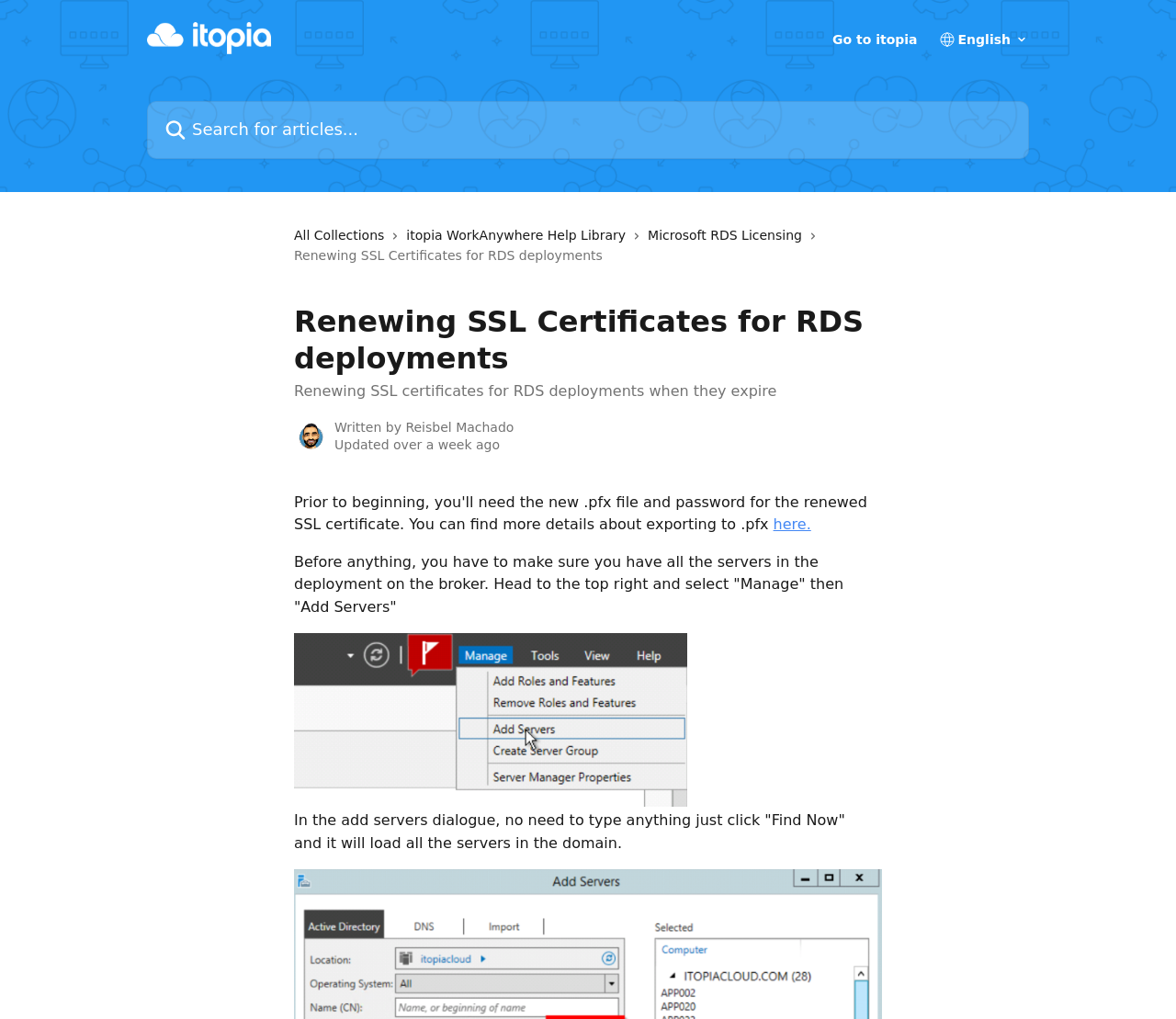Show the bounding box coordinates of the element that should be clicked to complete the task: "Click on All Collections".

[0.25, 0.221, 0.333, 0.241]